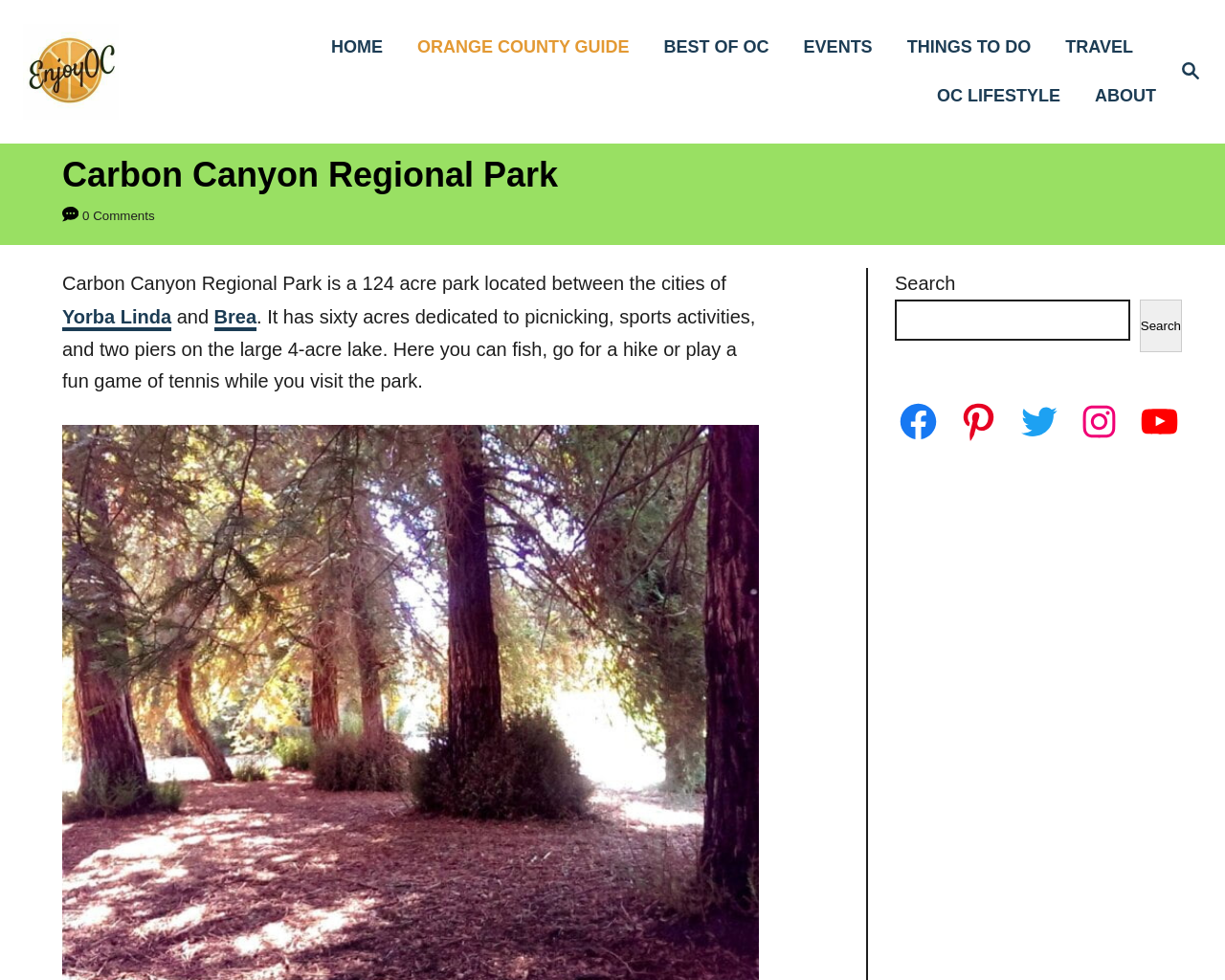Provide a one-word or short-phrase response to the question:
How many acres is the park?

124 acres